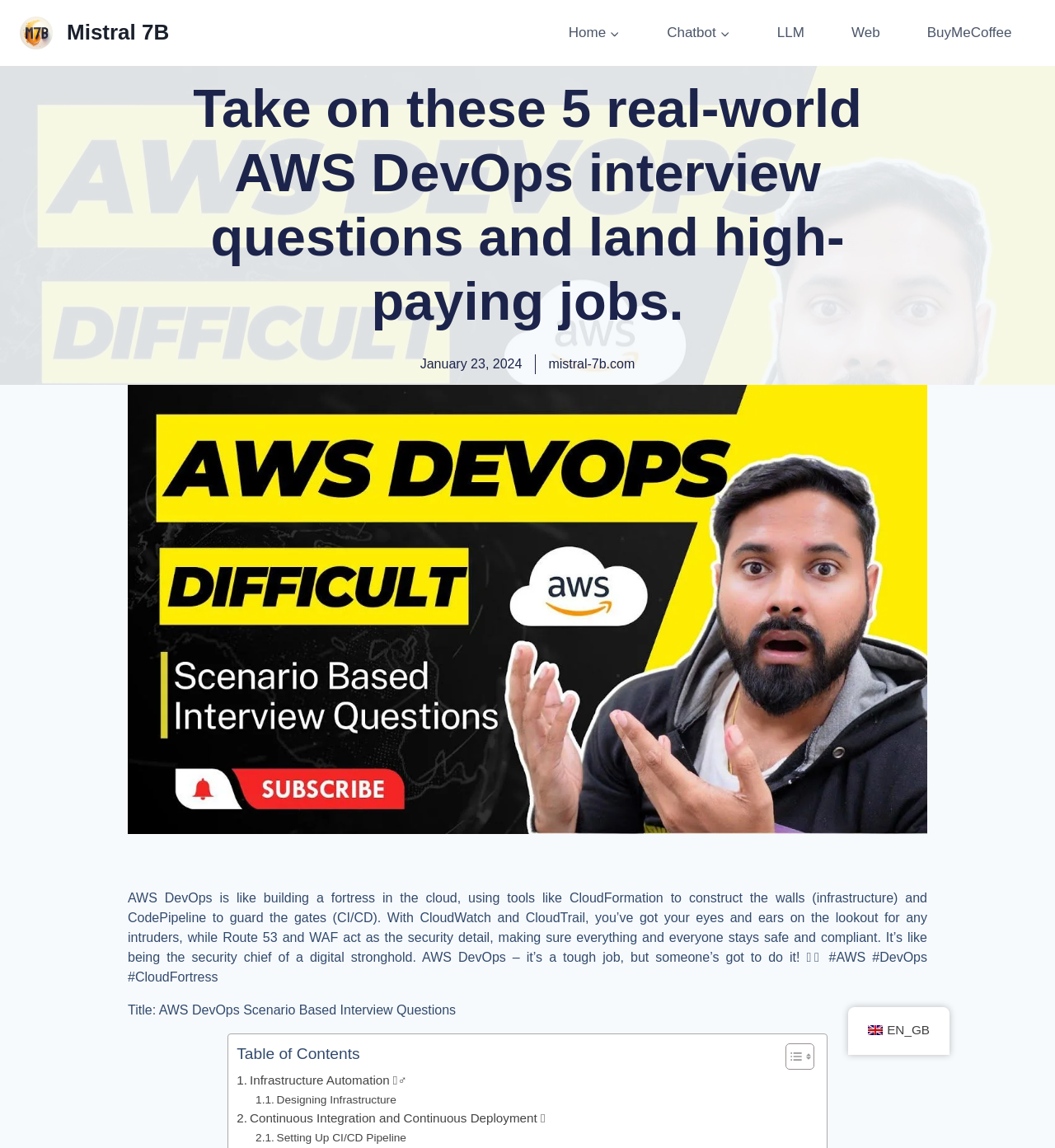Provide a short answer using a single word or phrase for the following question: 
What is the name of the website?

Mistral 7B